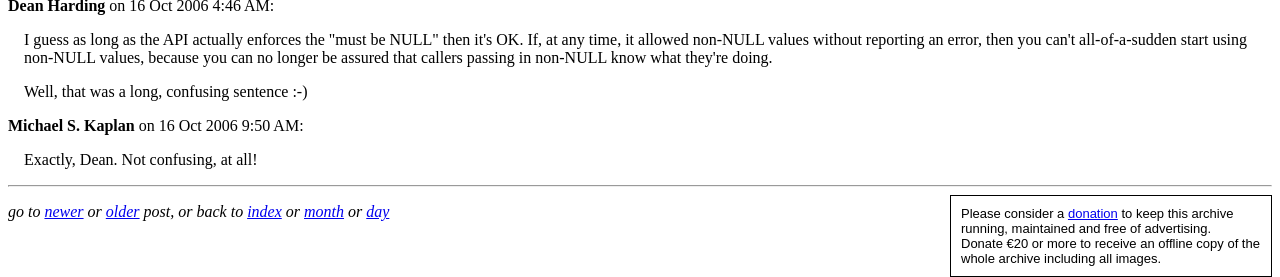Give a one-word or phrase response to the following question: How many navigation links are there at the bottom?

5